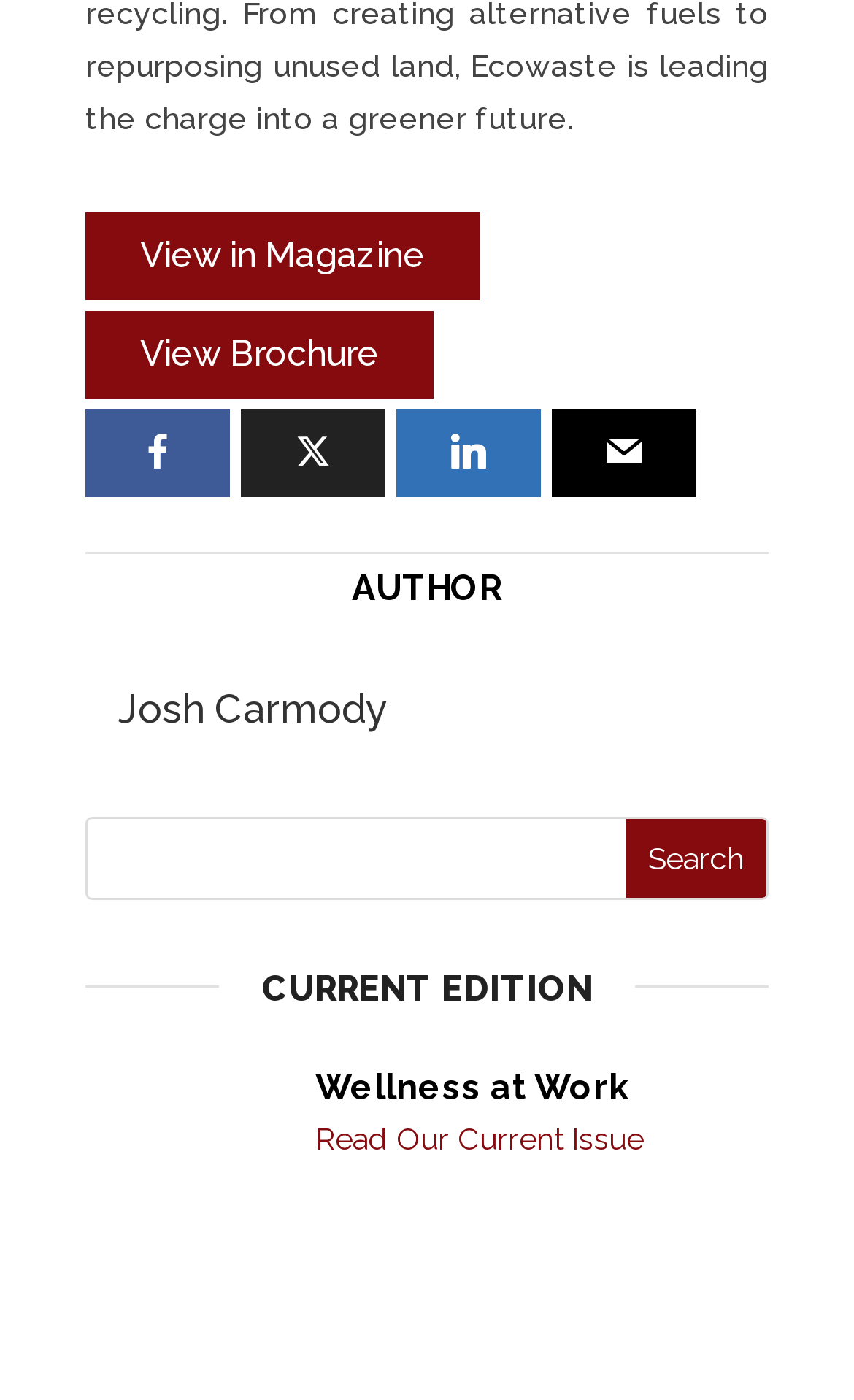Analyze the image and deliver a detailed answer to the question: What is the author's name?

The author's name can be found in the heading element with the text 'Josh Carmody' which is a child element of the LayoutTable with bounding box coordinates [0.1, 0.492, 0.9, 0.536].